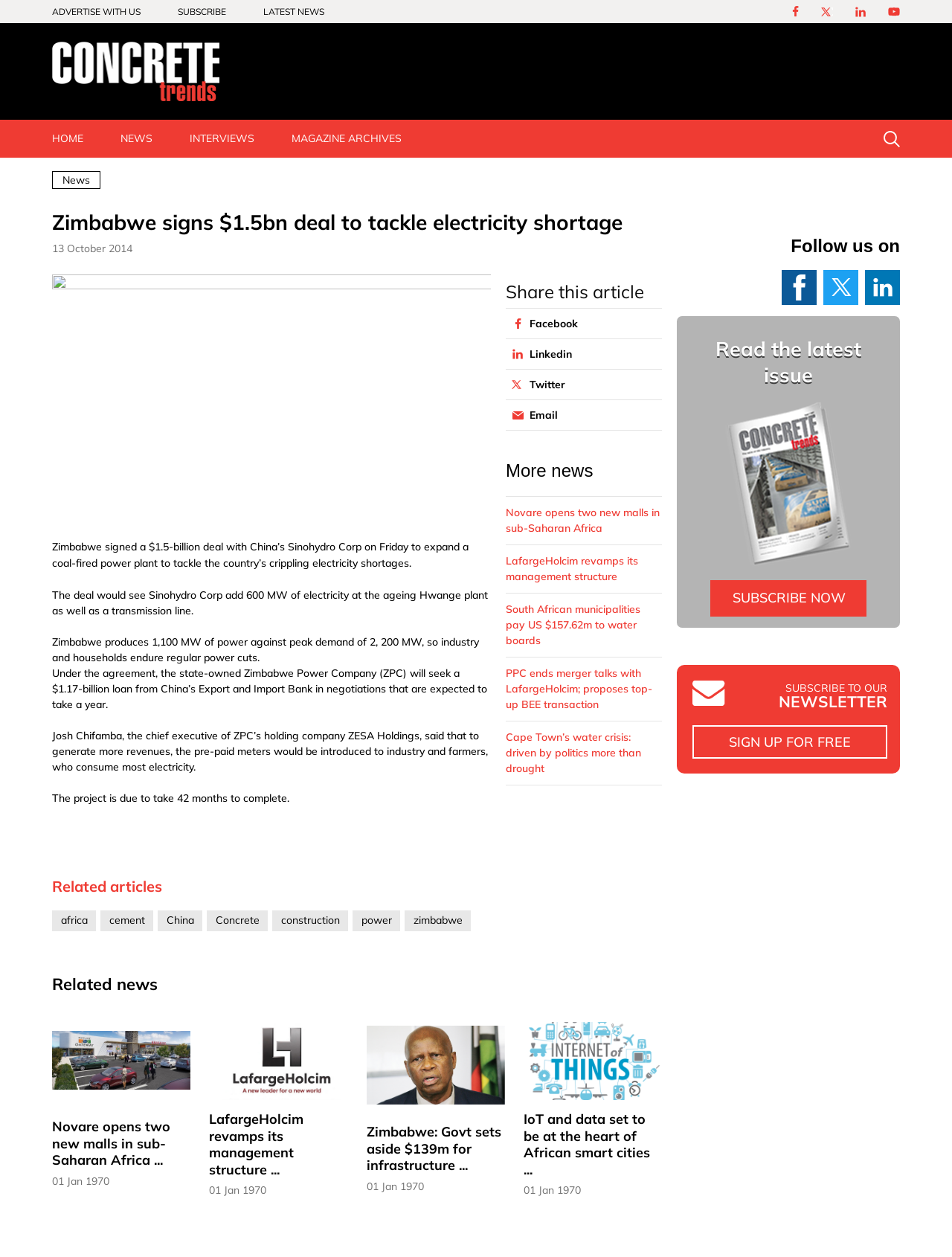Please determine the bounding box coordinates of the element's region to click for the following instruction: "Subscribe to the newsletter".

[0.727, 0.577, 0.932, 0.604]